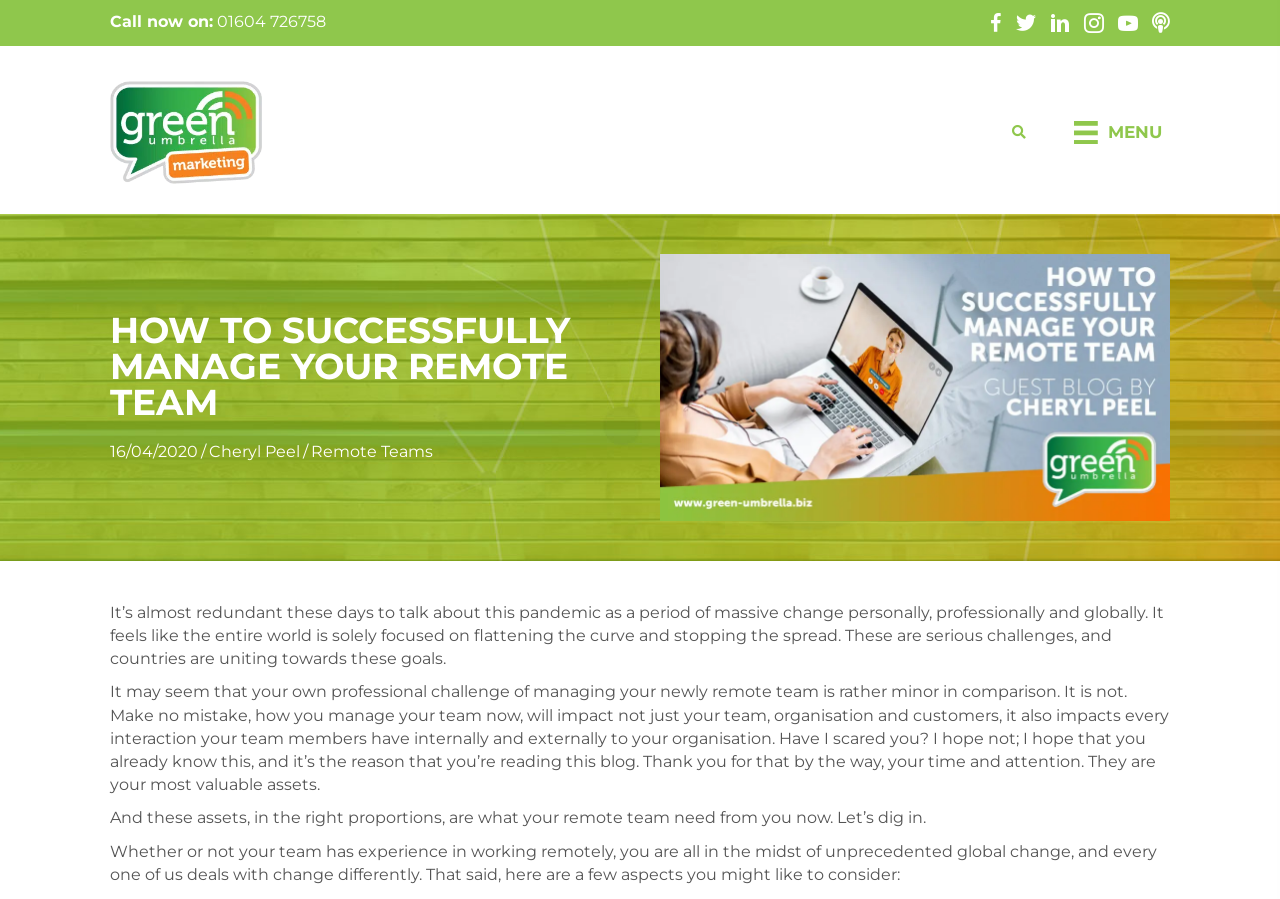What is the purpose of the blog post?
Give a detailed response to the question by analyzing the screenshot.

The purpose of the blog post is to provide guidance on how to successfully manage remote teams, as mentioned in the StaticText element with a bounding box coordinate of [0.086, 0.671, 0.909, 0.743]. The blog post aims to help team managers navigate the challenges of remote work during a period of global change.